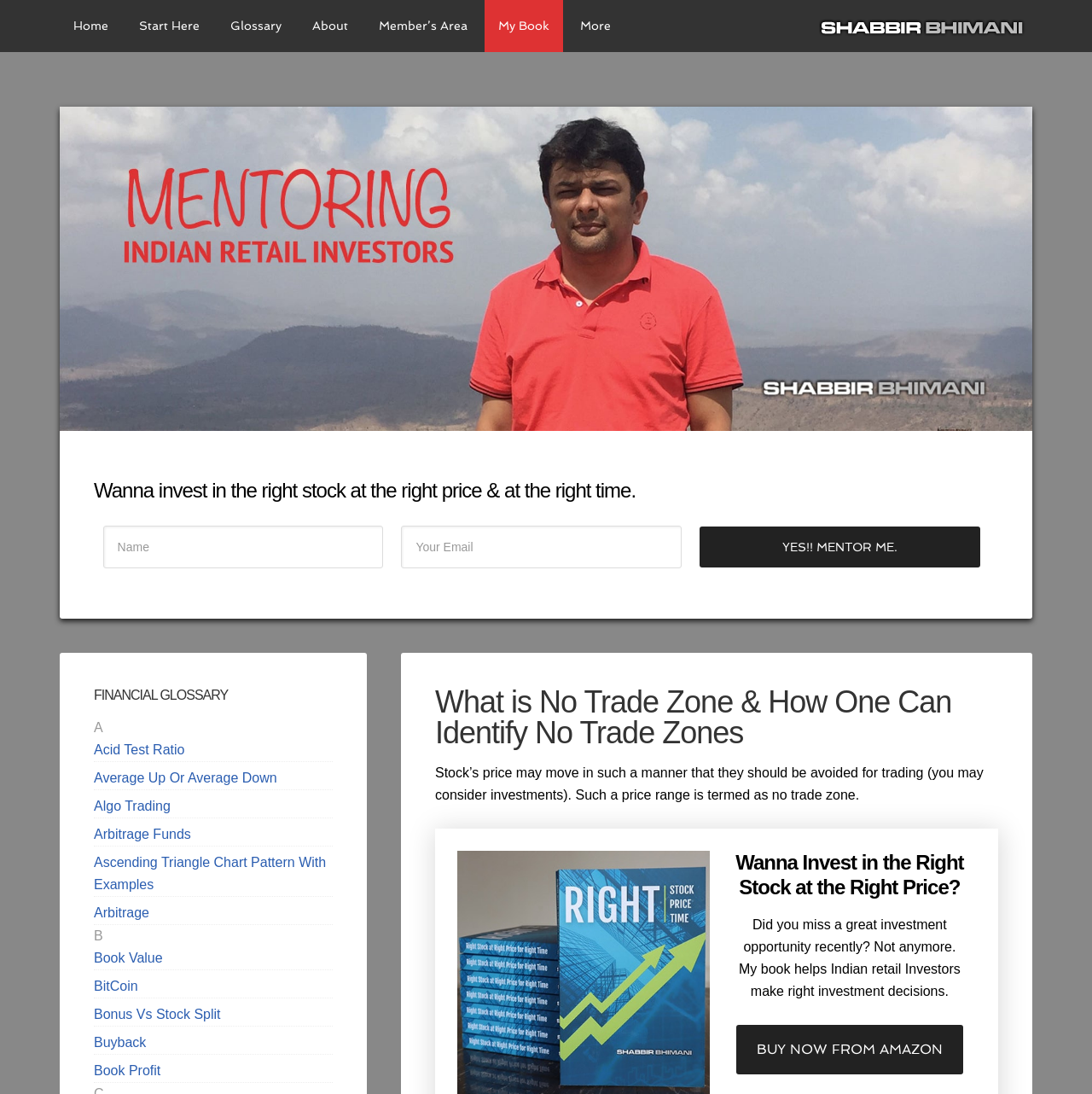Provide a short, one-word or phrase answer to the question below:
What is the purpose of the book mentioned on the webpage?

Help Indian retail investors